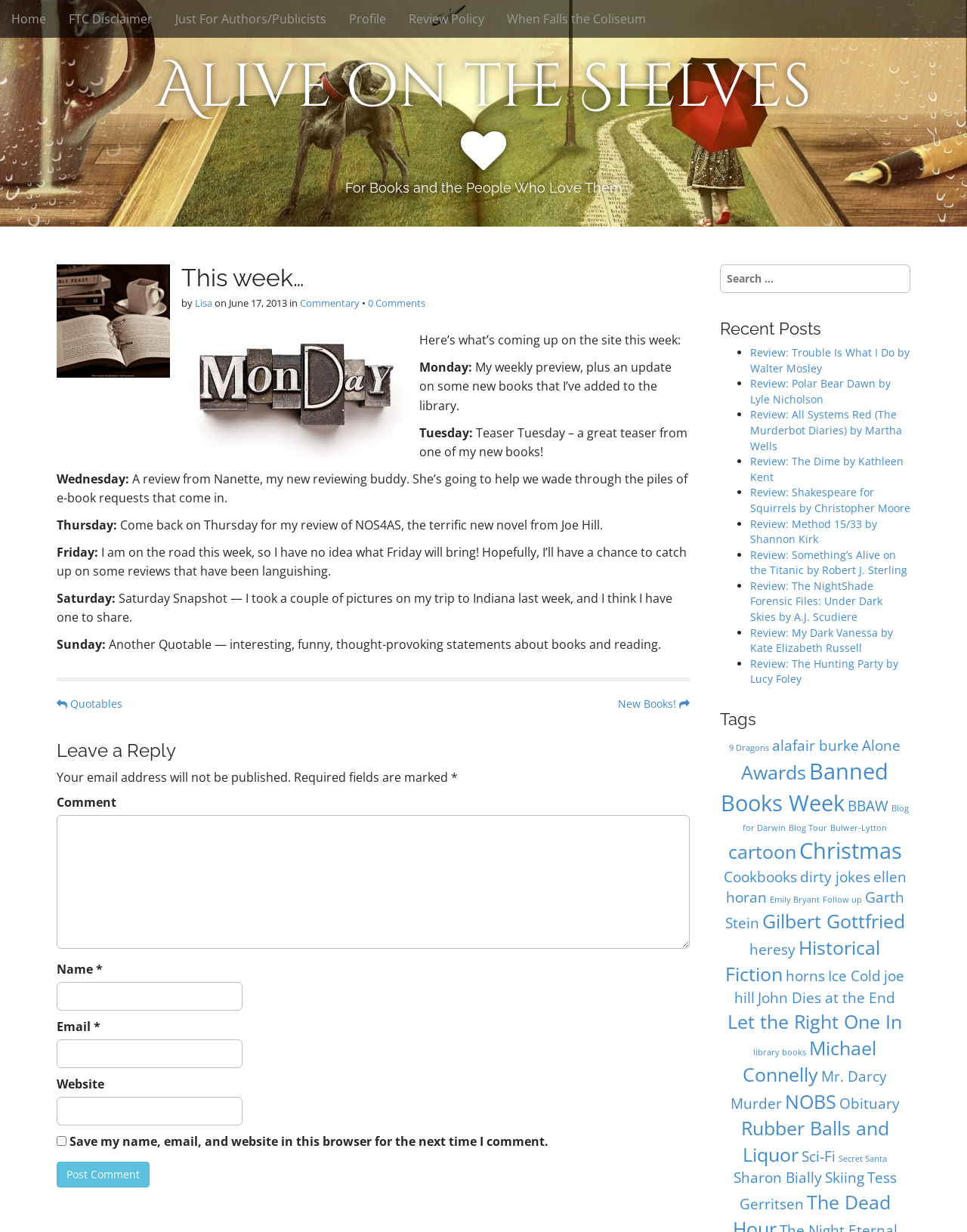Determine the bounding box coordinates for the area that should be clicked to carry out the following instruction: "View recent posts".

[0.744, 0.259, 0.941, 0.274]